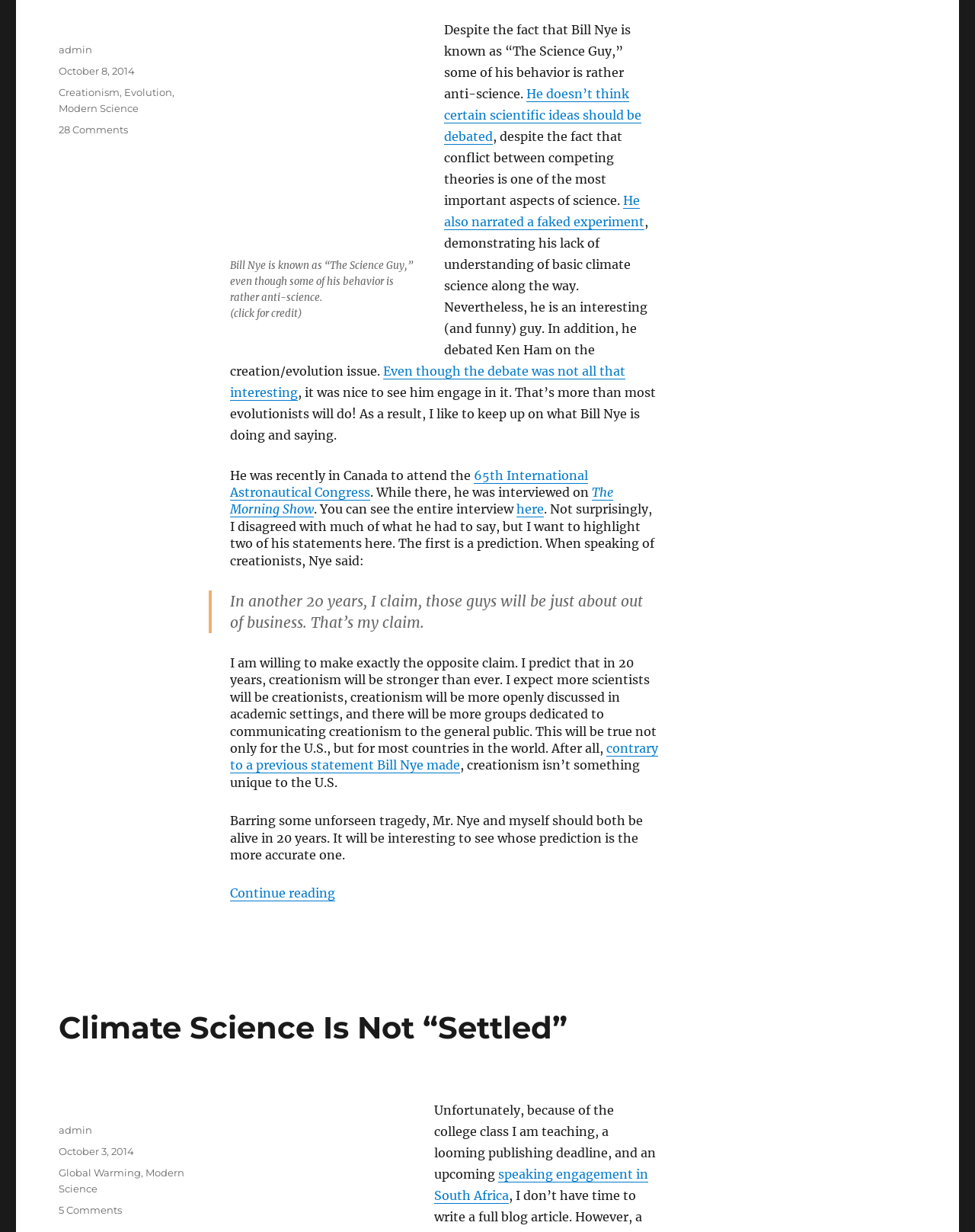Please determine the bounding box coordinates of the element's region to click for the following instruction: "Read the post by admin".

[0.06, 0.035, 0.095, 0.045]